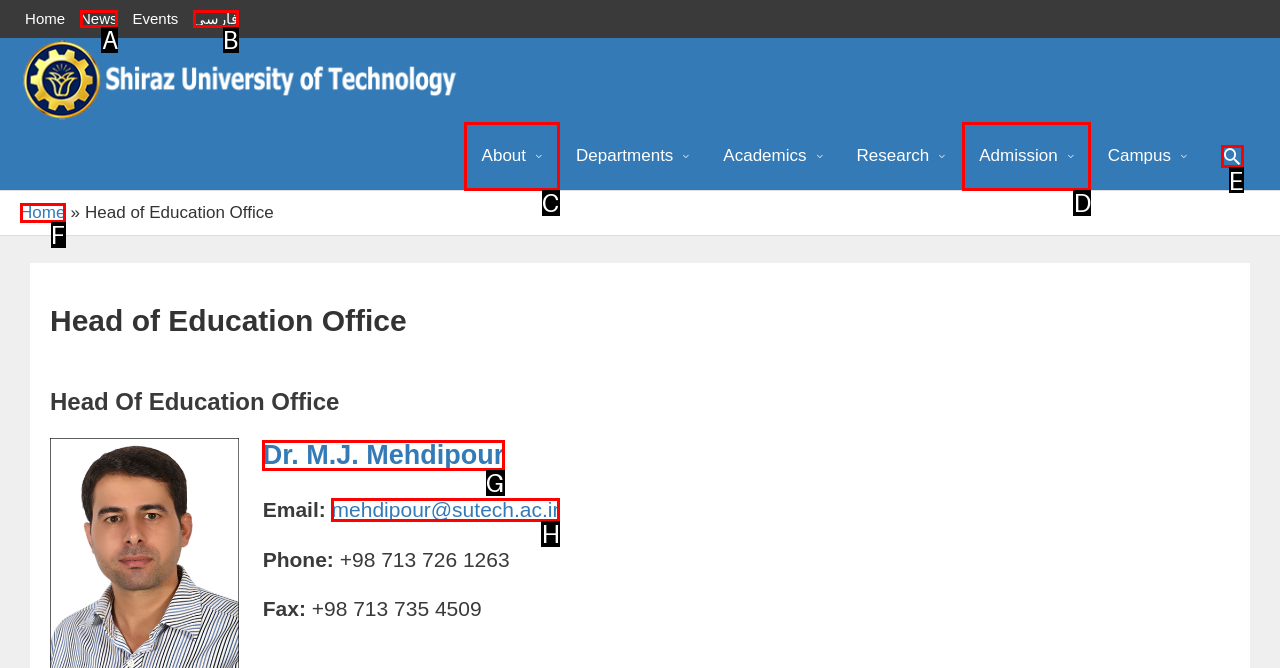Given the description: Dr. M.J. Mehdipour, choose the HTML element that matches it. Indicate your answer with the letter of the option.

G